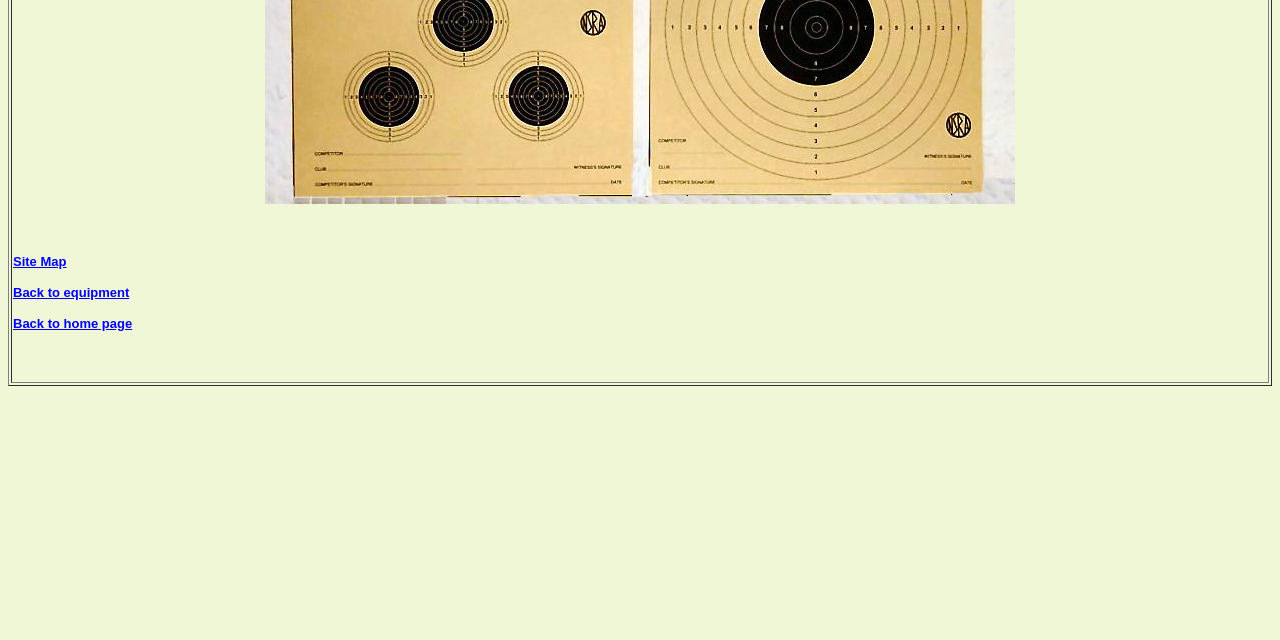From the element description parent_node: TECH & STARTUPS, predict the bounding box coordinates of the UI element. The coordinates must be specified in the format (top-left x, top-left y, bottom-right x, bottom-right y) and should be within the 0 to 1 range.

None